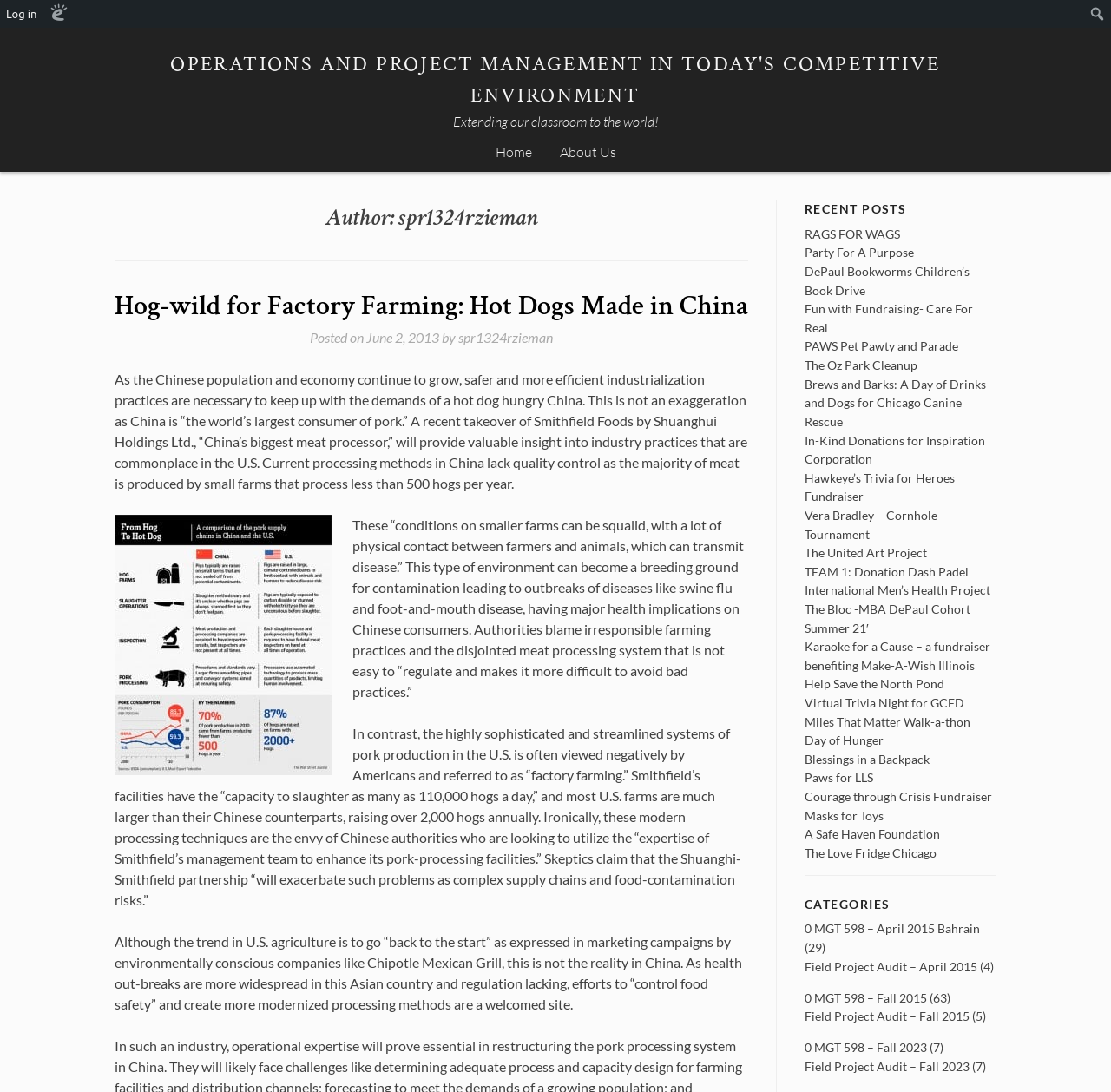Provide a thorough description of the webpage's content and layout.

This webpage is a blog titled "Operations and Project Management in Today's Competitive Environment" by author spr1324rzieman. At the top of the page, there is a heading with the same title as the blog, followed by a link to the blog title. Below this, there is a heading that reads "Extending our classroom to the world!".

On the left side of the page, there is a navigation menu with links to "Home", "About Us", and other pages. Below this menu, there is a section with a heading that reads "Author: spr1324rzieman". This section contains a blog post titled "Hog-wild for Factory Farming: Hot Dogs Made in China", which includes a link to the post, the date it was posted, and the author's name. The post discusses the takeover of Smithfield Foods by Shuanghui Holdings Ltd. and its implications for the pork industry in China.

The blog post is accompanied by an image titled "From Hog to Hotdog". The text of the post is divided into several paragraphs, with headings and subheadings that break up the content. The post discusses the differences between pork production in the US and China, and the implications of the takeover for food safety and regulation.

On the right side of the page, there is a section with a heading that reads "RECENT POSTS", which lists several links to other blog posts. Below this, there is a section with a heading that reads "CATEGORIES", which lists links to categories such as "MGT 598 – April 2015 Bahrain" and "MGT 598 – Fall 2015".

At the bottom of the page, there is a link to log in, a link to "About WordPress", and a search box.